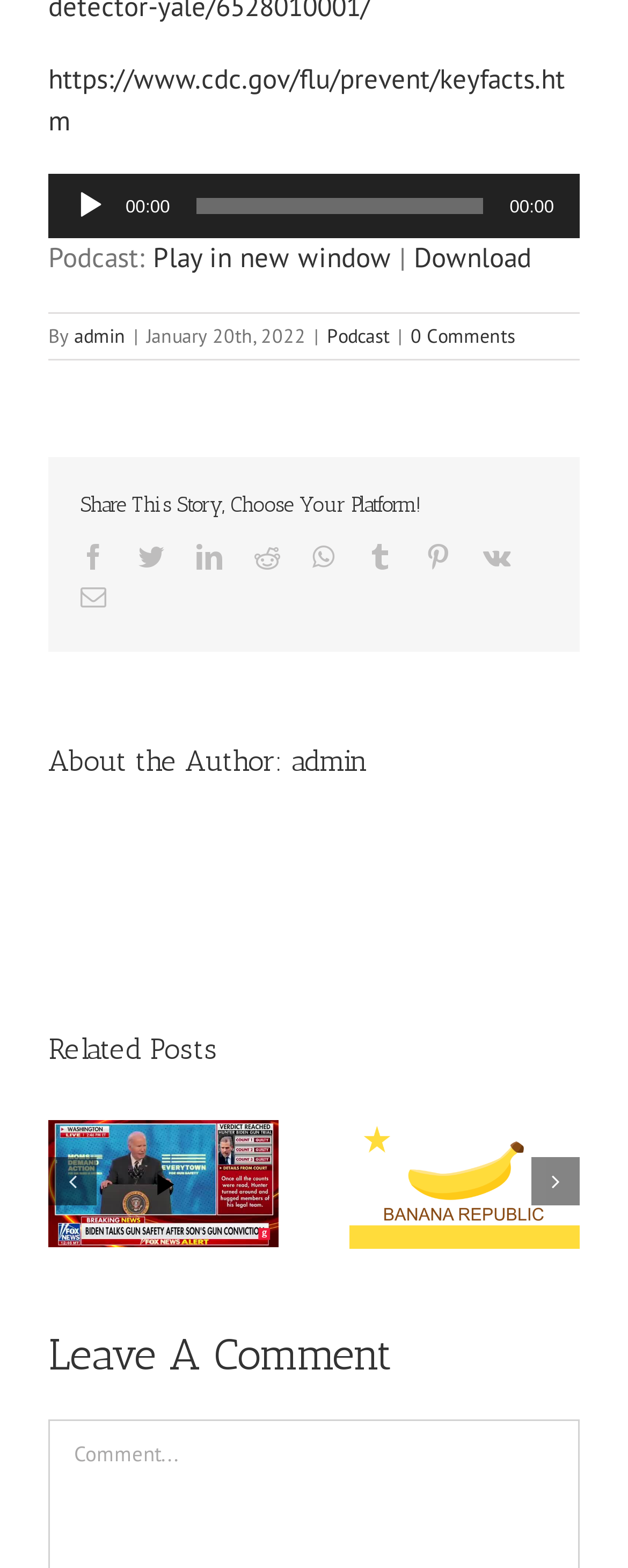Use a single word or phrase to respond to the question:
What is the purpose of the slider?

Time Slider